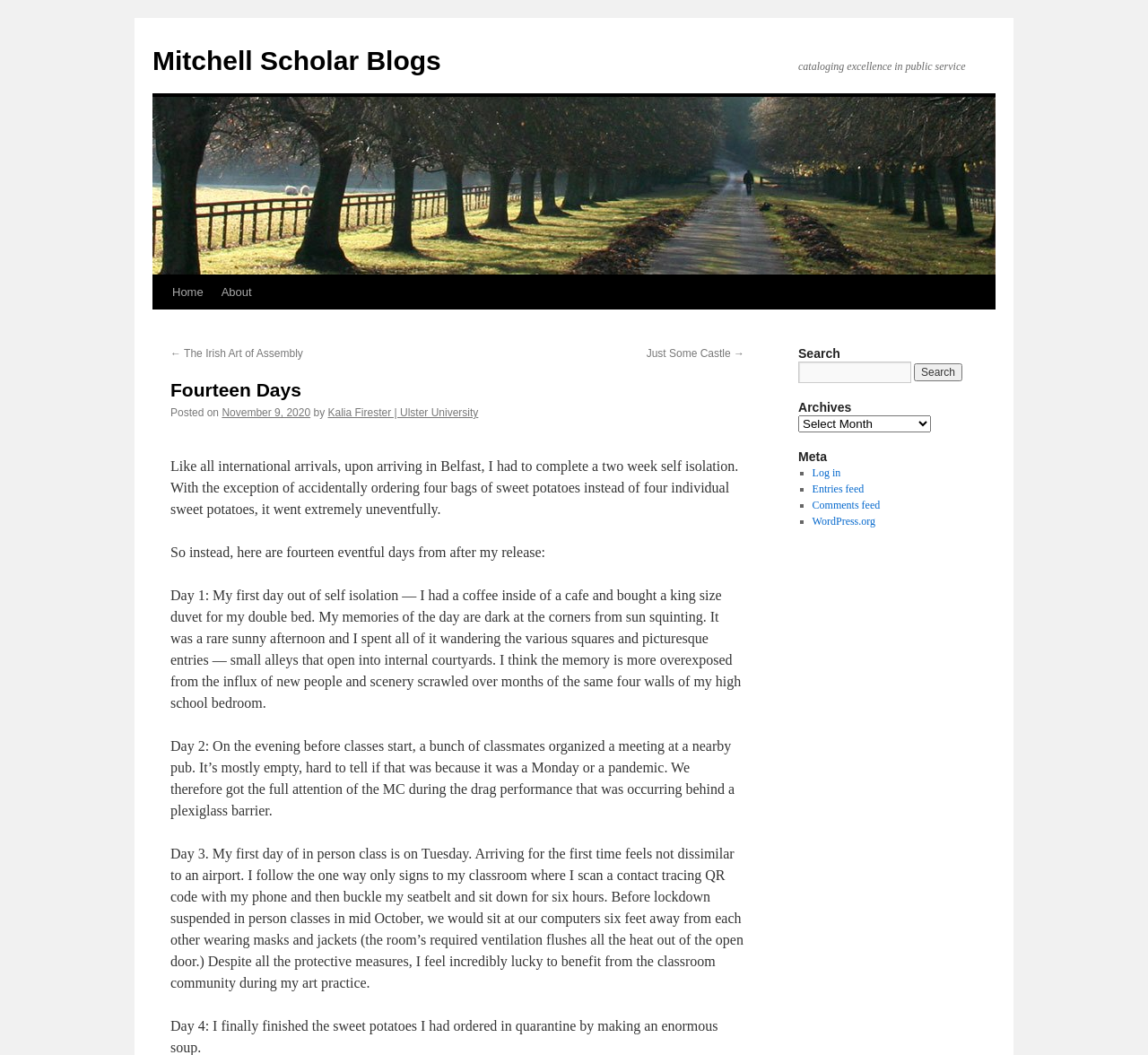Identify the bounding box coordinates of the section to be clicked to complete the task described by the following instruction: "Read the next blog post 'Just Some Castle'". The coordinates should be four float numbers between 0 and 1, formatted as [left, top, right, bottom].

[0.563, 0.329, 0.648, 0.341]